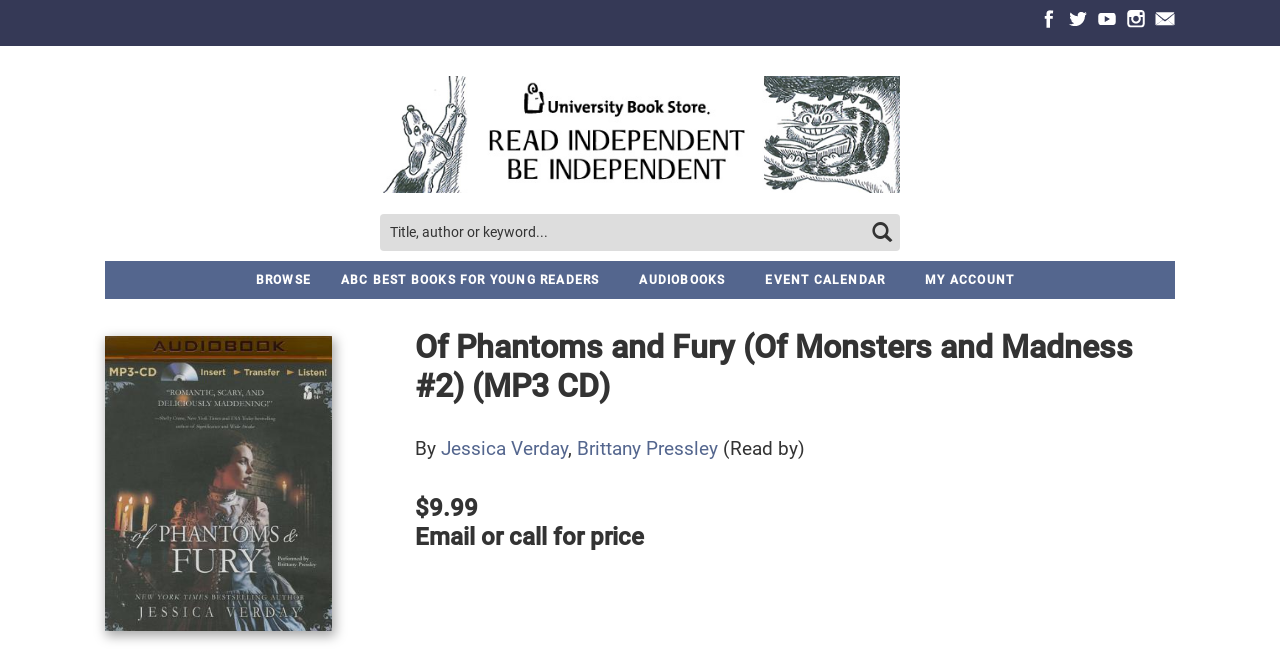What is the type of the book 'Of Phantoms and Fury (Of Monsters and Madness #2)'?
From the screenshot, provide a brief answer in one word or phrase.

MP3 CD